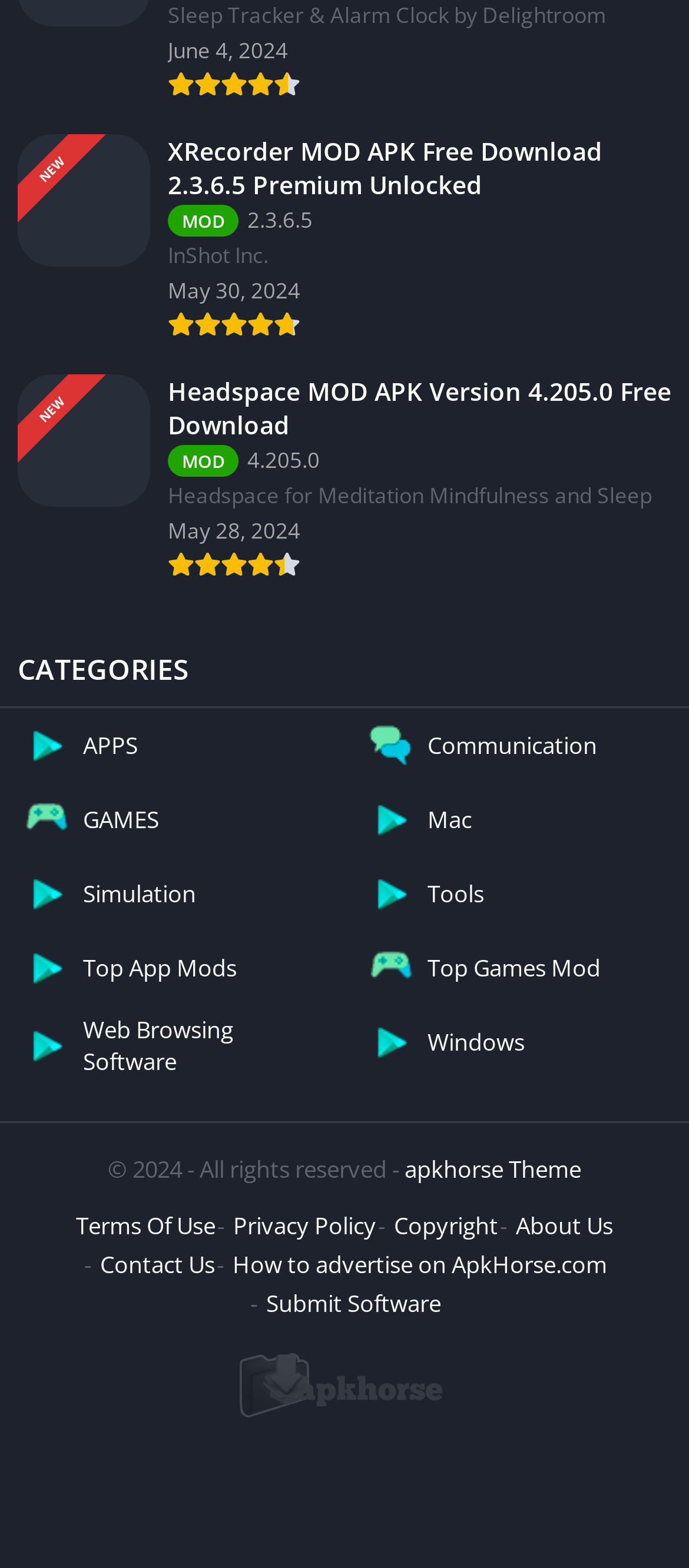Indicate the bounding box coordinates of the element that must be clicked to execute the instruction: "Submit a software". The coordinates should be given as four float numbers between 0 and 1, i.e., [left, top, right, bottom].

[0.386, 0.821, 0.64, 0.841]